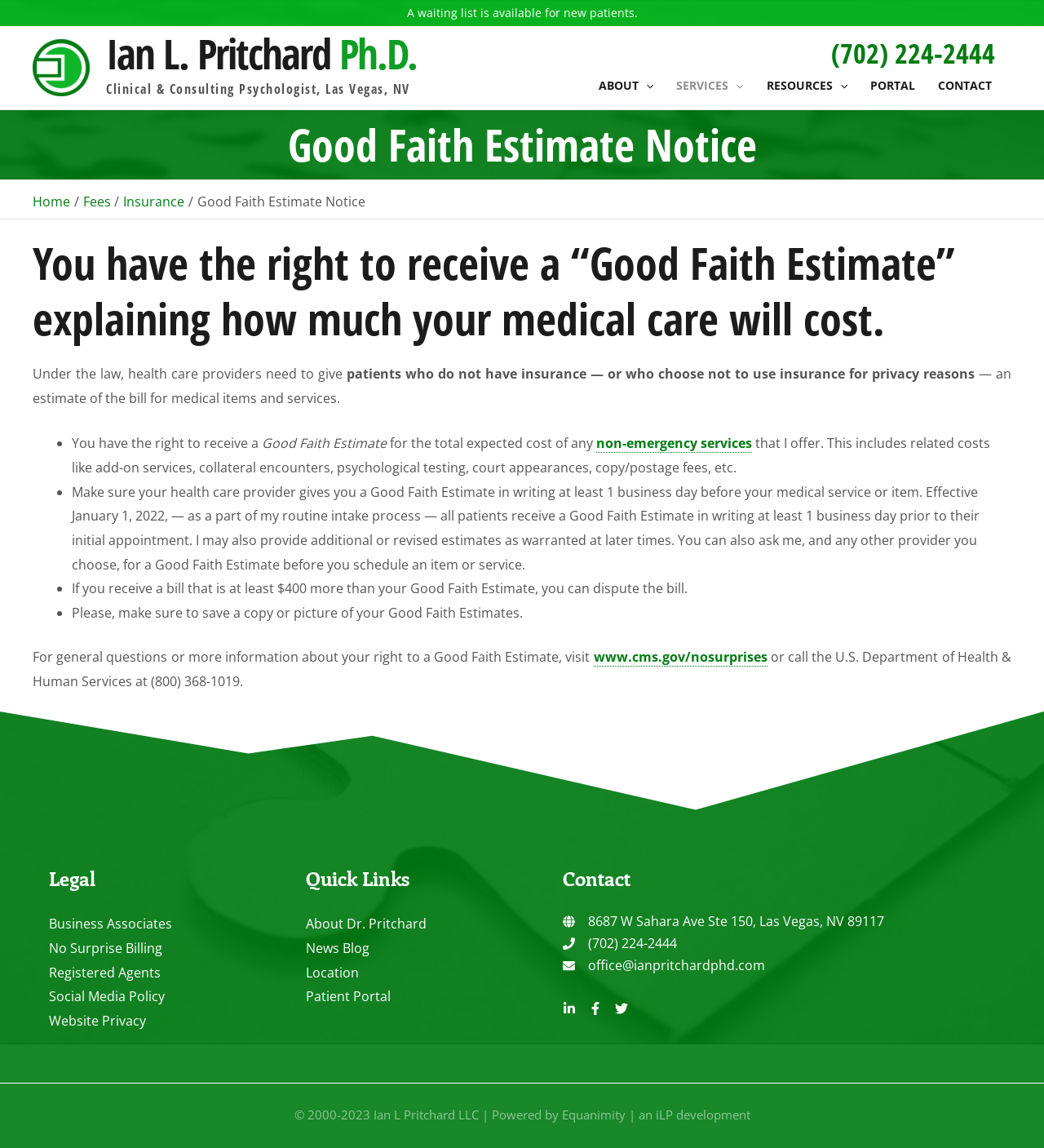What is the address of Ian L. Pritchard's office?
Please give a detailed and elaborate answer to the question.

The address is mentioned in the footer section of the webpage, specifically in the 'Contact' section, as '8687 W Sahara Ave Ste 150, Las Vegas, NV 89117'.